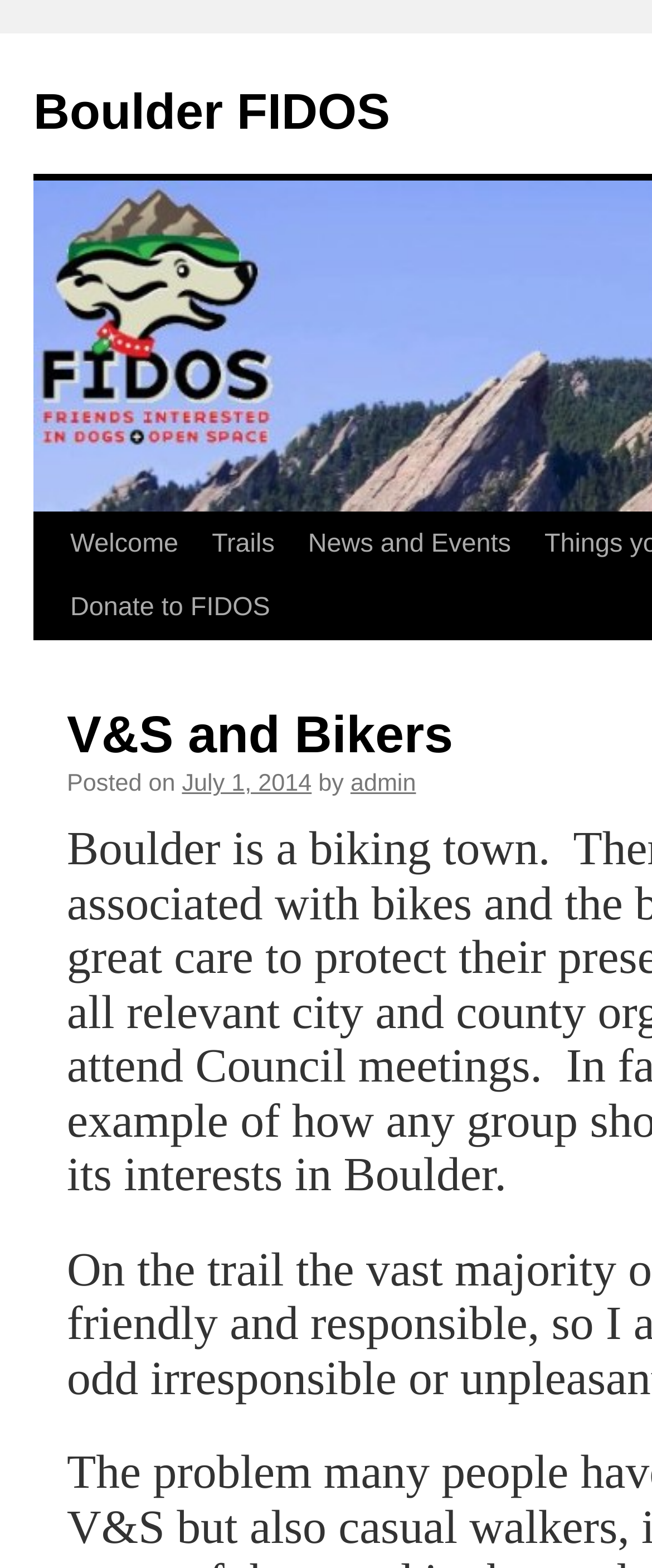Give a short answer to this question using one word or a phrase:
What is the first word of the 'Skip to content' link?

Skip